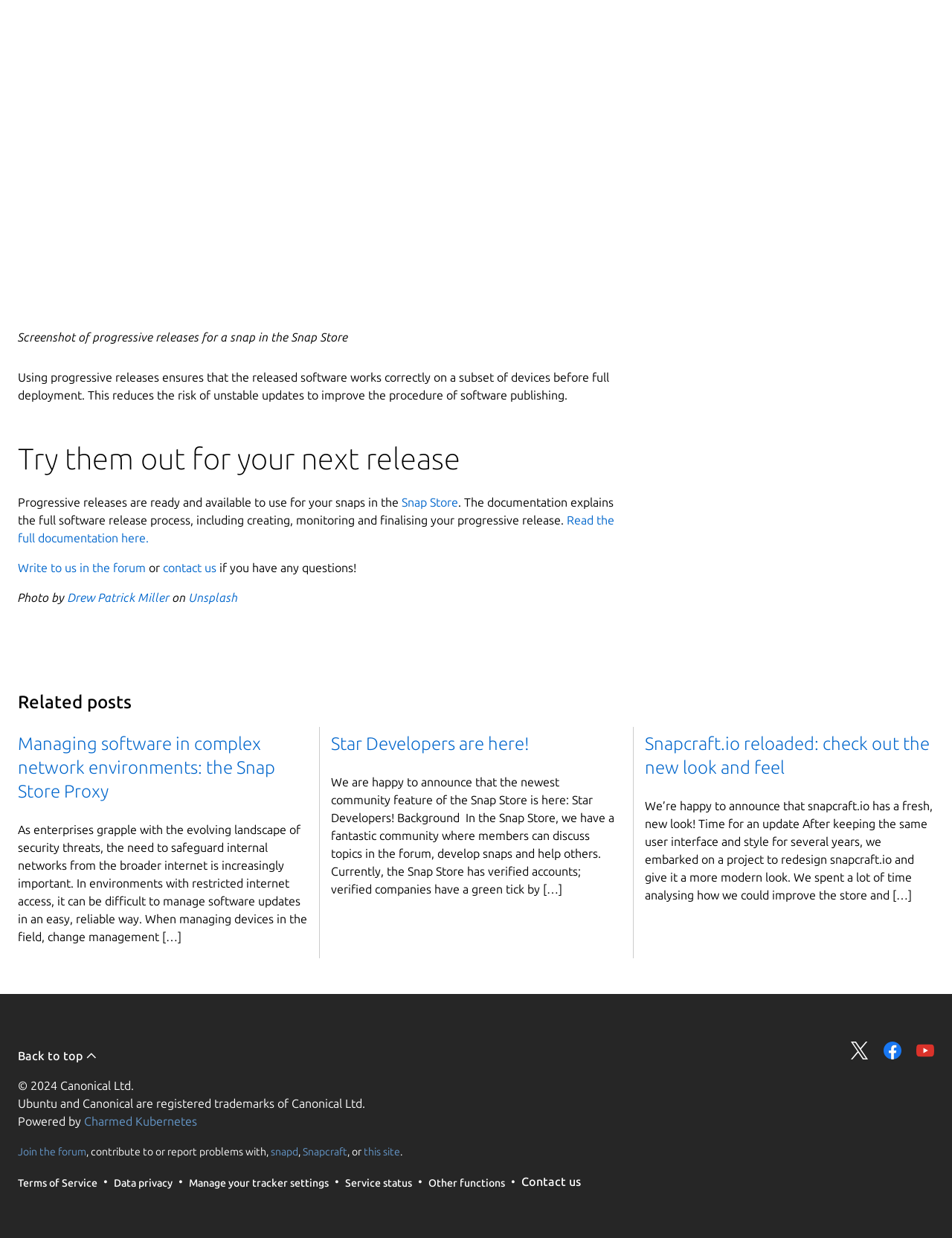Please answer the following question using a single word or phrase: 
What is the purpose of progressive releases?

Ensure software works correctly on a subset of devices